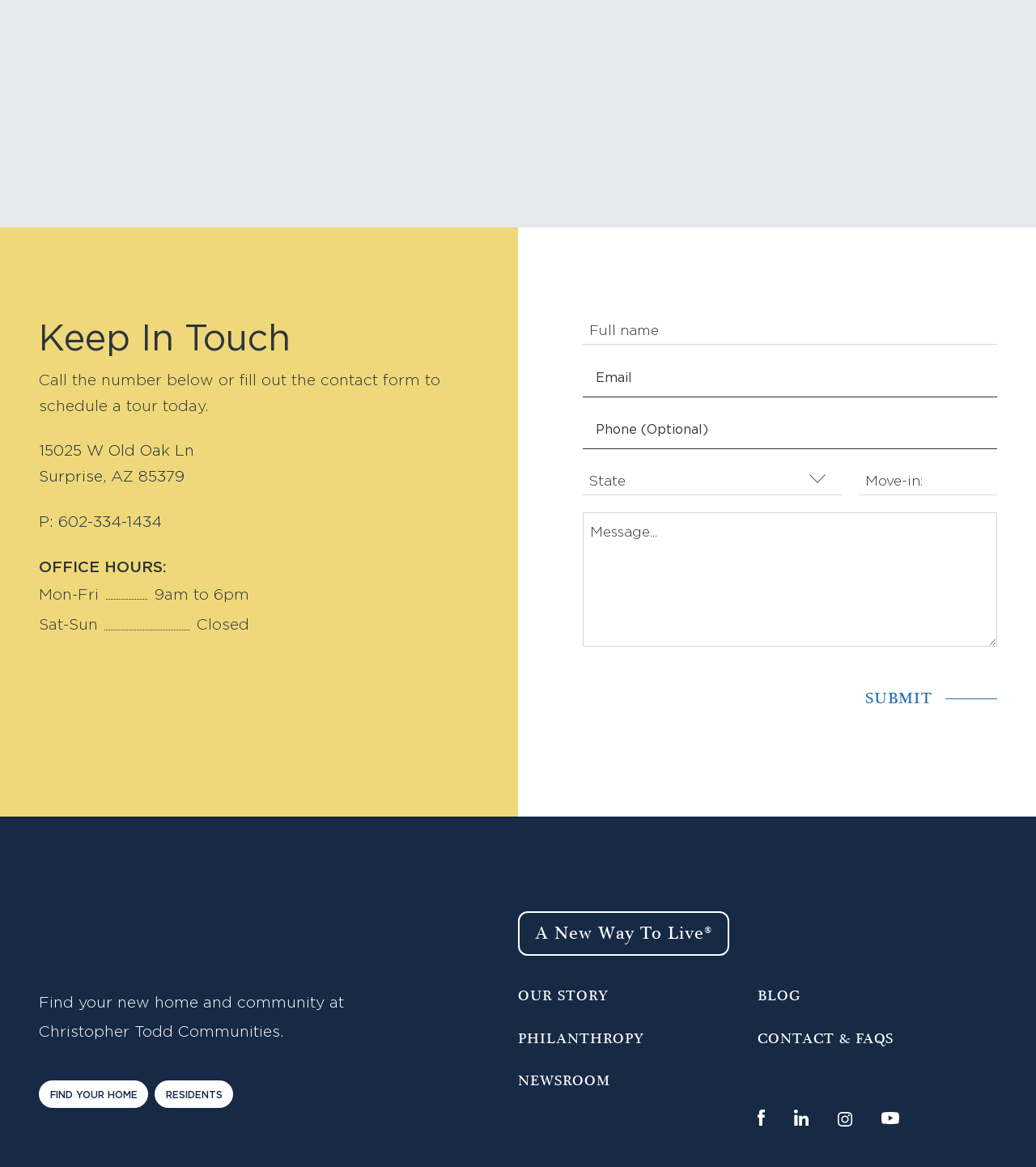Provide the bounding box coordinates of the HTML element described by the text: "name="input_4" placeholder="Message..."". The coordinates should be in the format [left, top, right, bottom] with values between 0 and 1.

[0.562, 0.439, 0.962, 0.554]